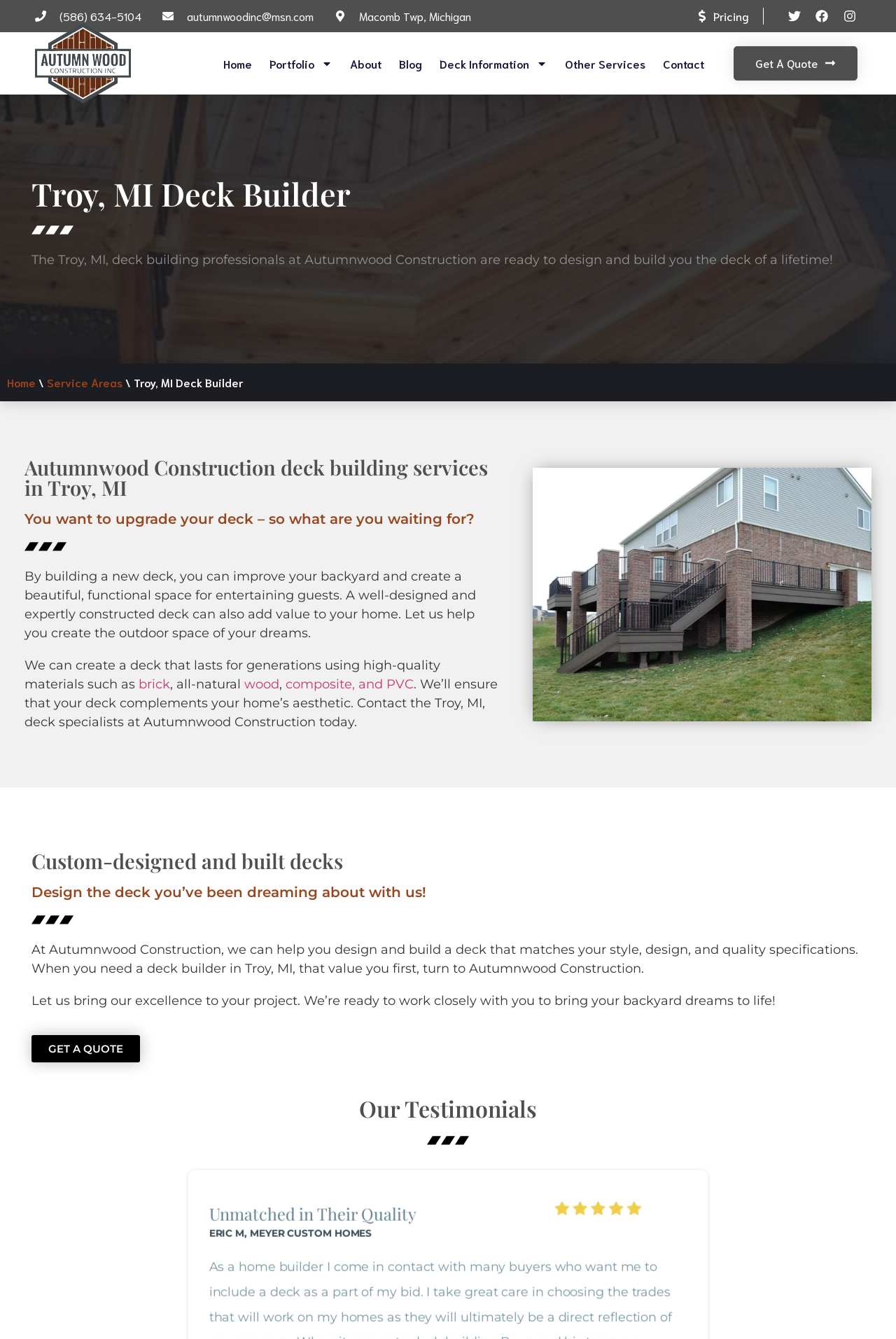What types of decks can Autumnwood Construction build?
Based on the screenshot, provide your answer in one word or phrase.

brick, wood, composite, and PVC